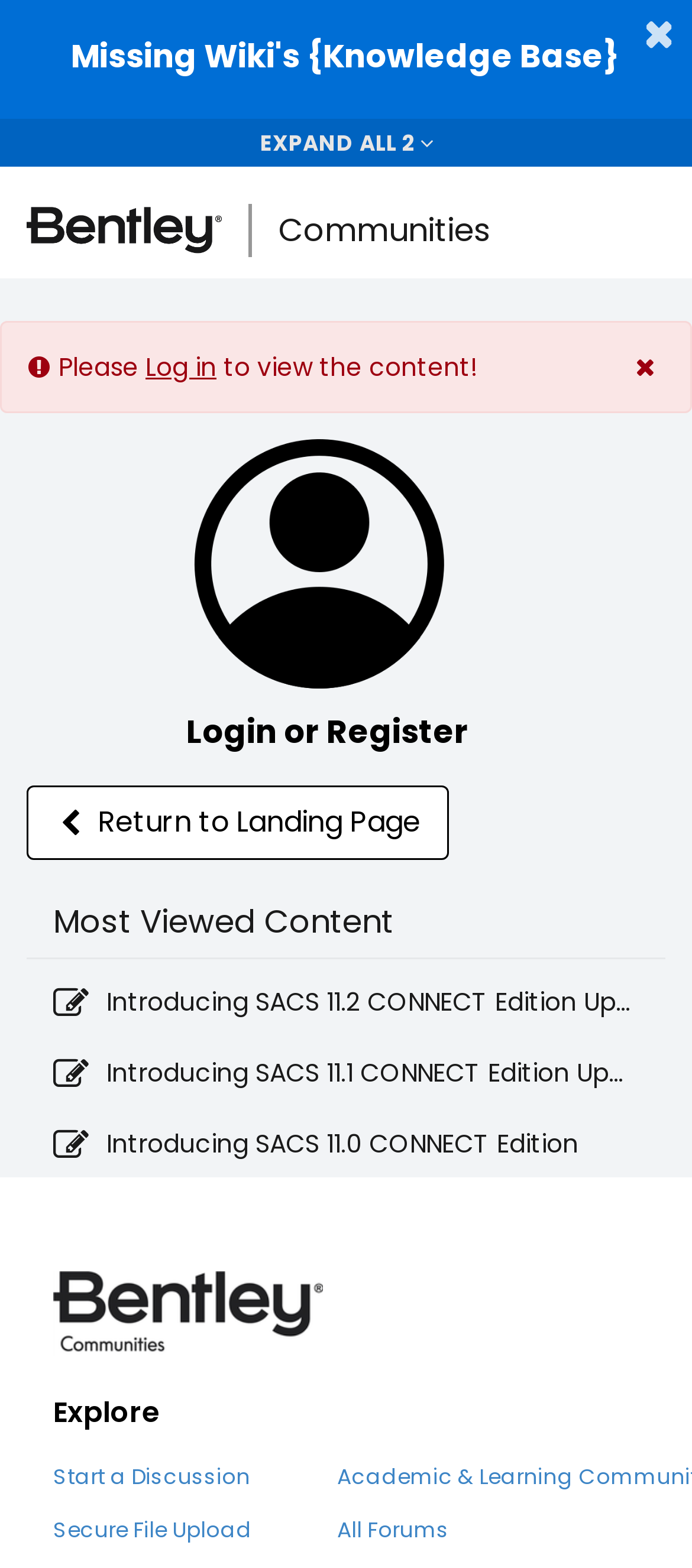Based on the visual content of the image, answer the question thoroughly: How many announcements are there?

I counted the number of announcements by looking at the 'EXPAND ALL 2 announcements' button, which indicates that there are 2 announcements.